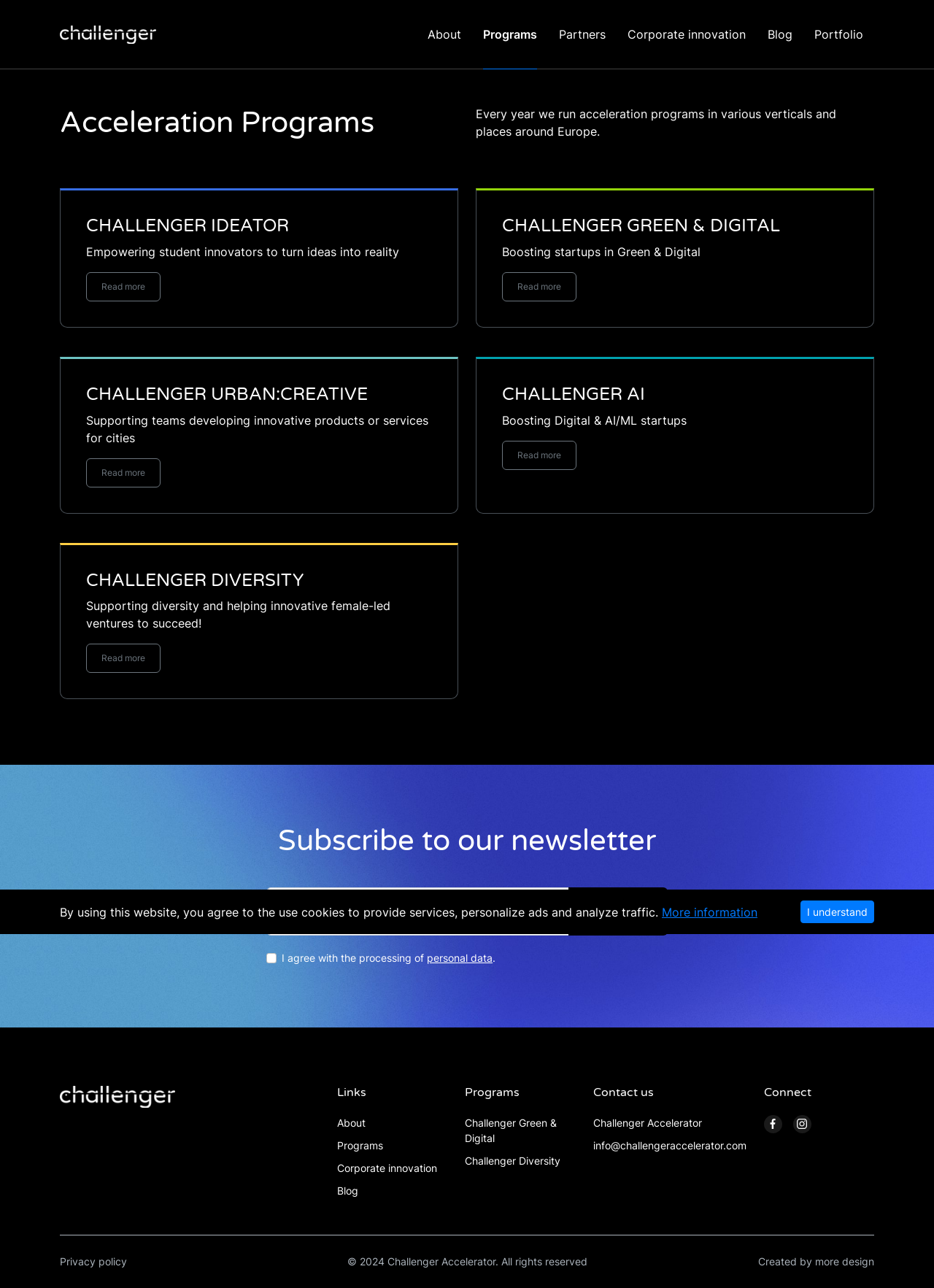Please identify the bounding box coordinates of the element on the webpage that should be clicked to follow this instruction: "Click on the 'Challenger Green & Digital' link". The bounding box coordinates should be given as four float numbers between 0 and 1, formatted as [left, top, right, bottom].

[0.498, 0.867, 0.596, 0.888]